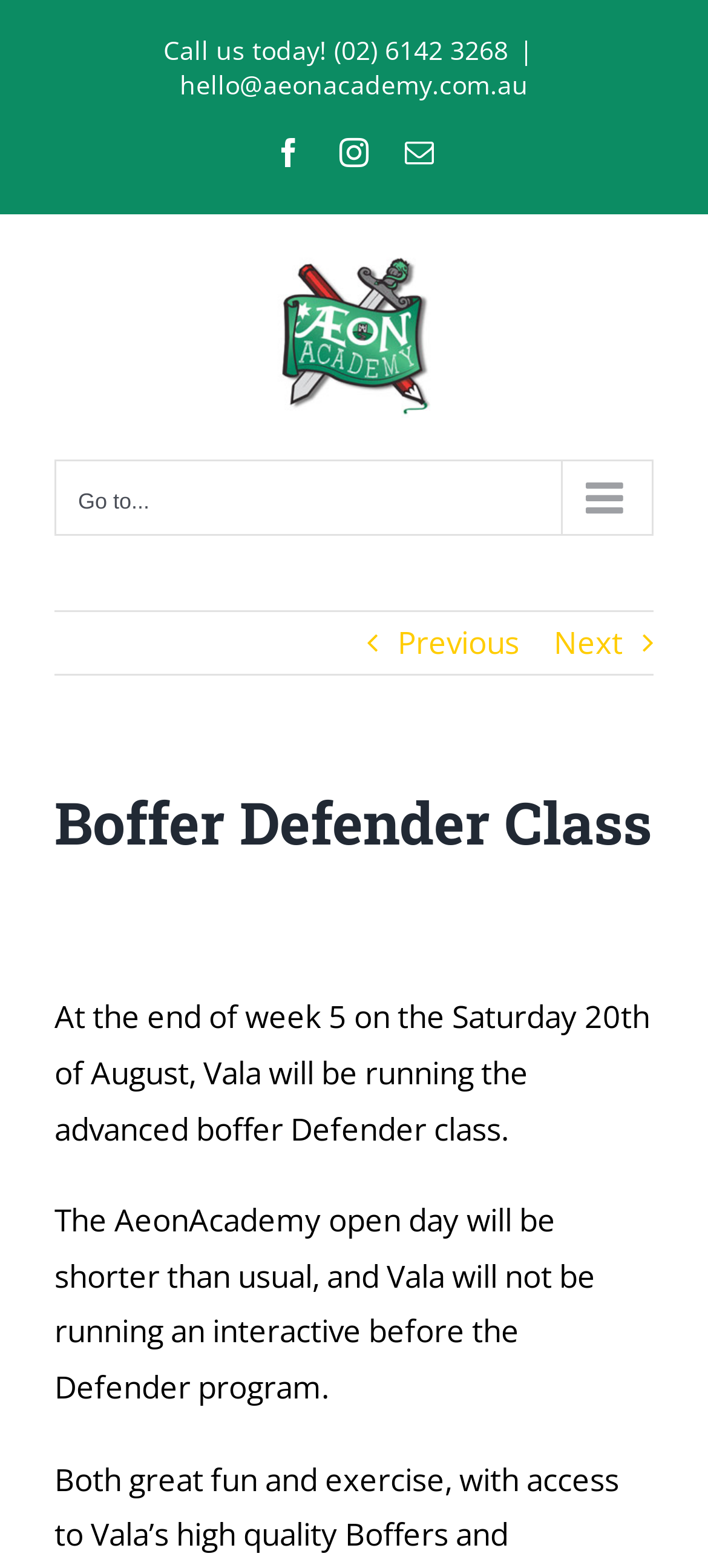What is the date of the AeonAcademy open day?
Please ensure your answer is as detailed and informative as possible.

I found the date by reading the static text element that describes the event, which says 'At the end of week 5 on the Saturday 20th of August, Vala will be running the advanced boffer Defender class'.